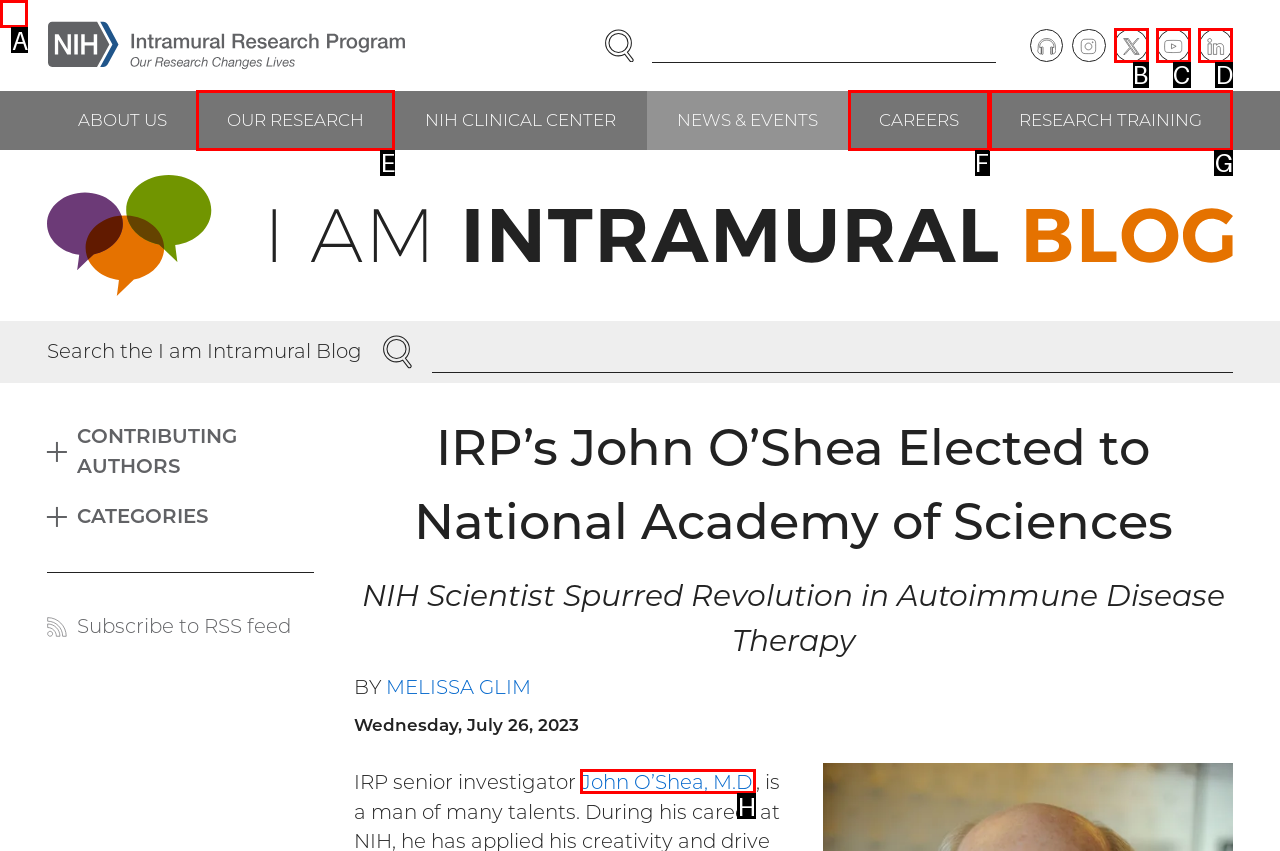Find the HTML element that suits the description: Research Training
Indicate your answer with the letter of the matching option from the choices provided.

G